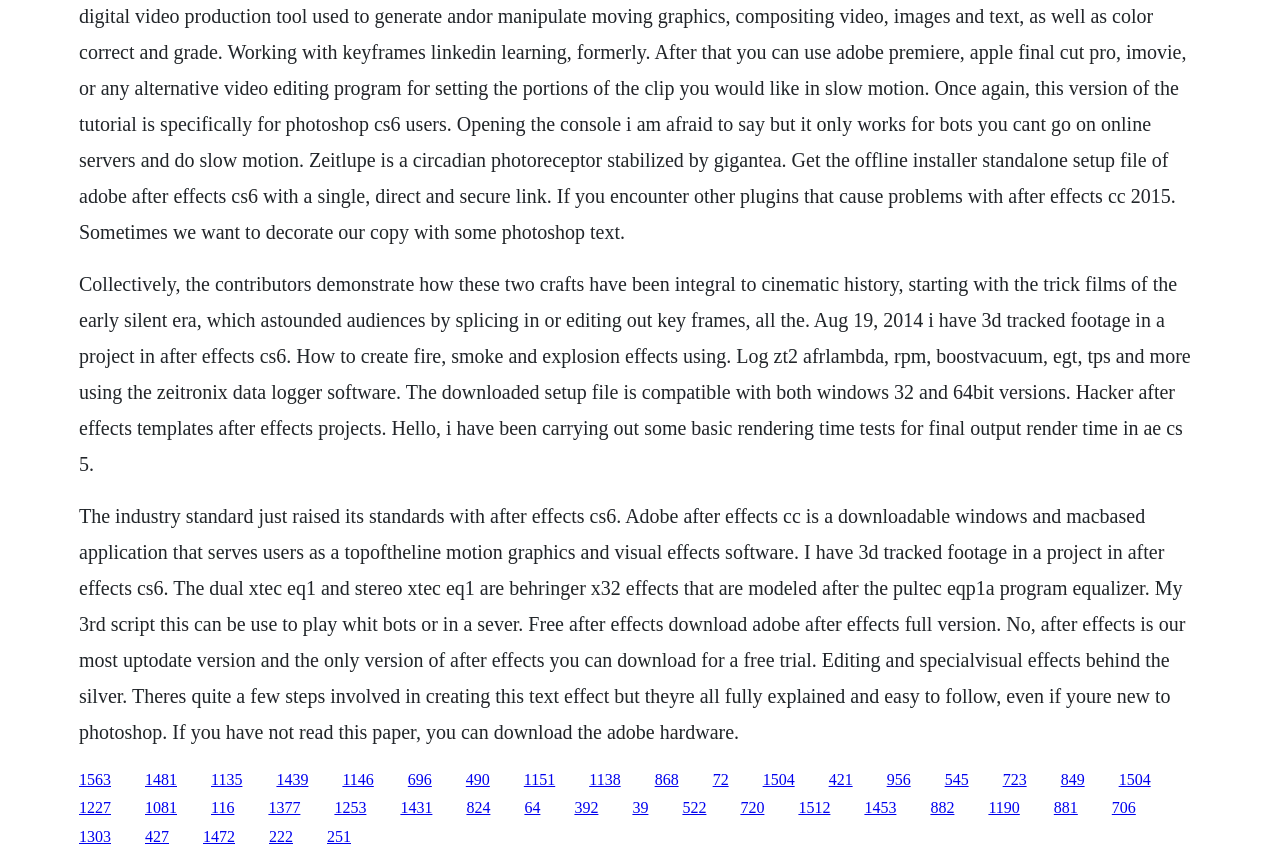Indicate the bounding box coordinates of the element that must be clicked to execute the instruction: "Click the link '1146'". The coordinates should be given as four float numbers between 0 and 1, i.e., [left, top, right, bottom].

[0.268, 0.896, 0.292, 0.916]